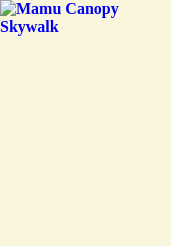Please provide a detailed answer to the question below by examining the image:
What type of environment does the Mamu Canopy Skywalk feature?

The caption describes the image as showcasing the lush green canopy, which suggests a rainforest environment. Additionally, the text mentions that the attraction provides a unique rainforest experience, further supporting the answer.